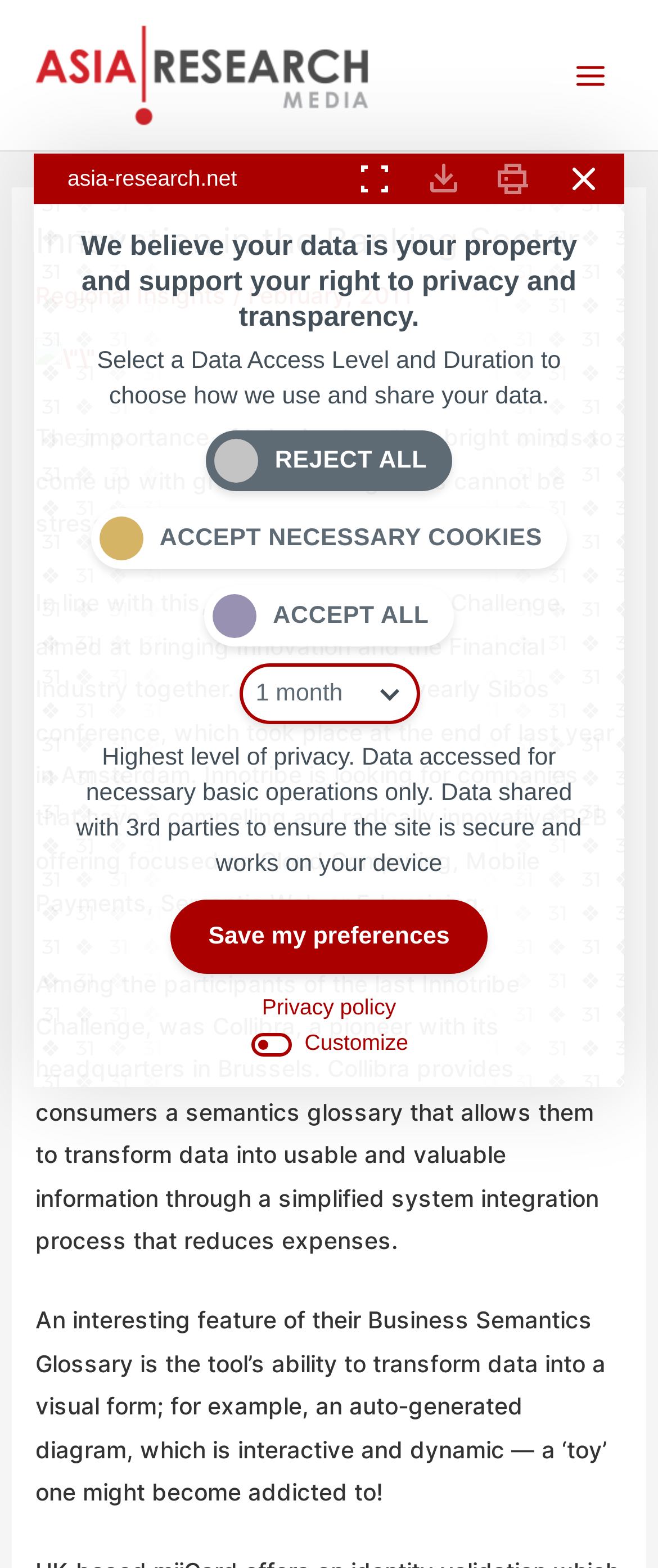Utilize the details in the image to thoroughly answer the following question: What is the feature of Collibra's Business Semantics Glossary?

The answer can be found in the paragraph that describes Collibra's Business Semantics Glossary. It mentions that an interesting feature of their glossary is the tool's ability to transform data into a visual form, such as an auto-generated diagram, which is interactive and dynamic.